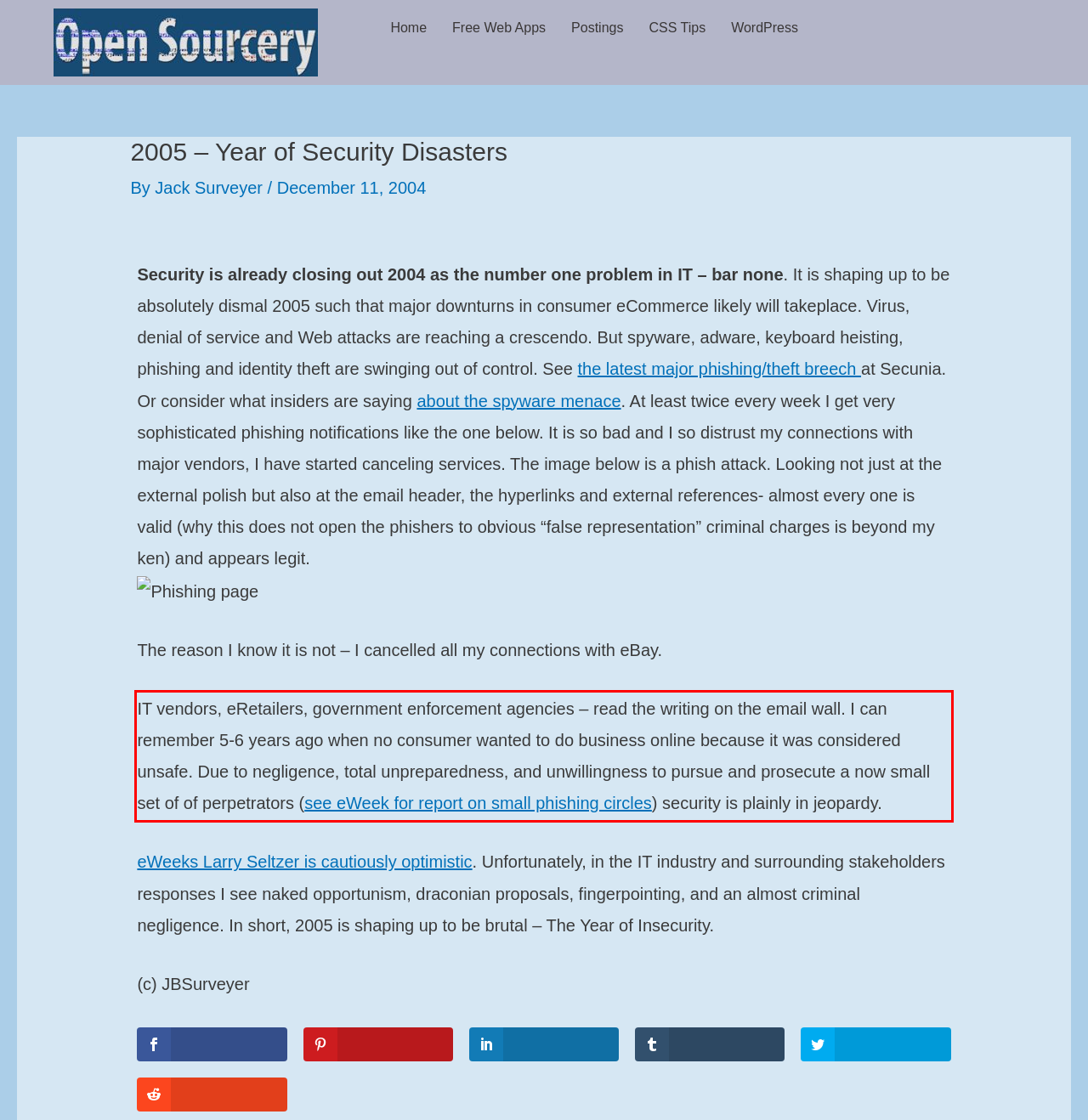Given a screenshot of a webpage, identify the red bounding box and perform OCR to recognize the text within that box.

IT vendors, eRetailers, government enforcement agencies – read the writing on the email wall. I can remember 5-6 years ago when no consumer wanted to do business online because it was considered unsafe. Due to negligence, total unpreparedness, and unwillingness to pursue and prosecute a now small set of of perpetrators (see eWeek for report on small phishing circles) security is plainly in jeopardy.